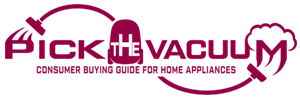Please respond in a single word or phrase: 
What is the focus of the website?

Home appliances